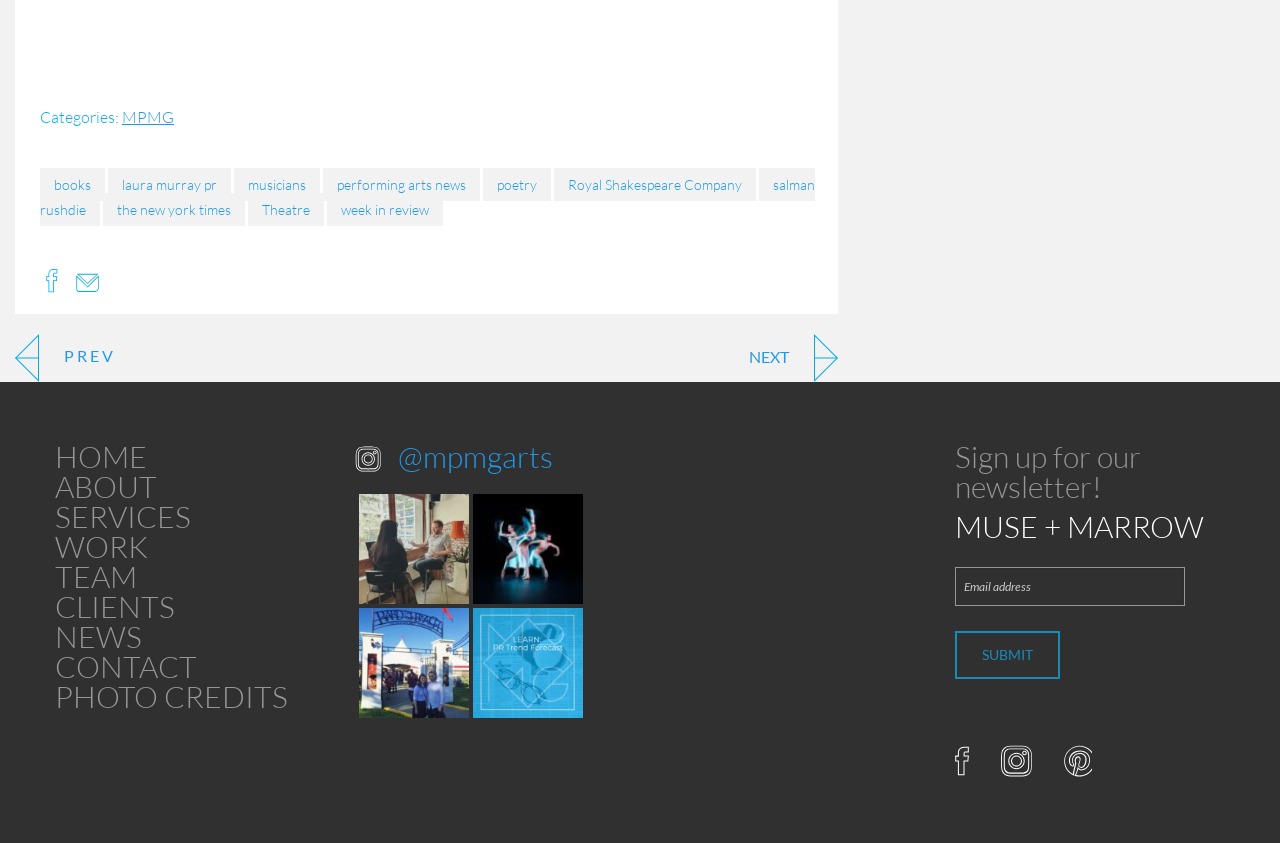Provide the bounding box coordinates for the area that should be clicked to complete the instruction: "Read the NEWS".

[0.043, 0.738, 0.254, 0.773]